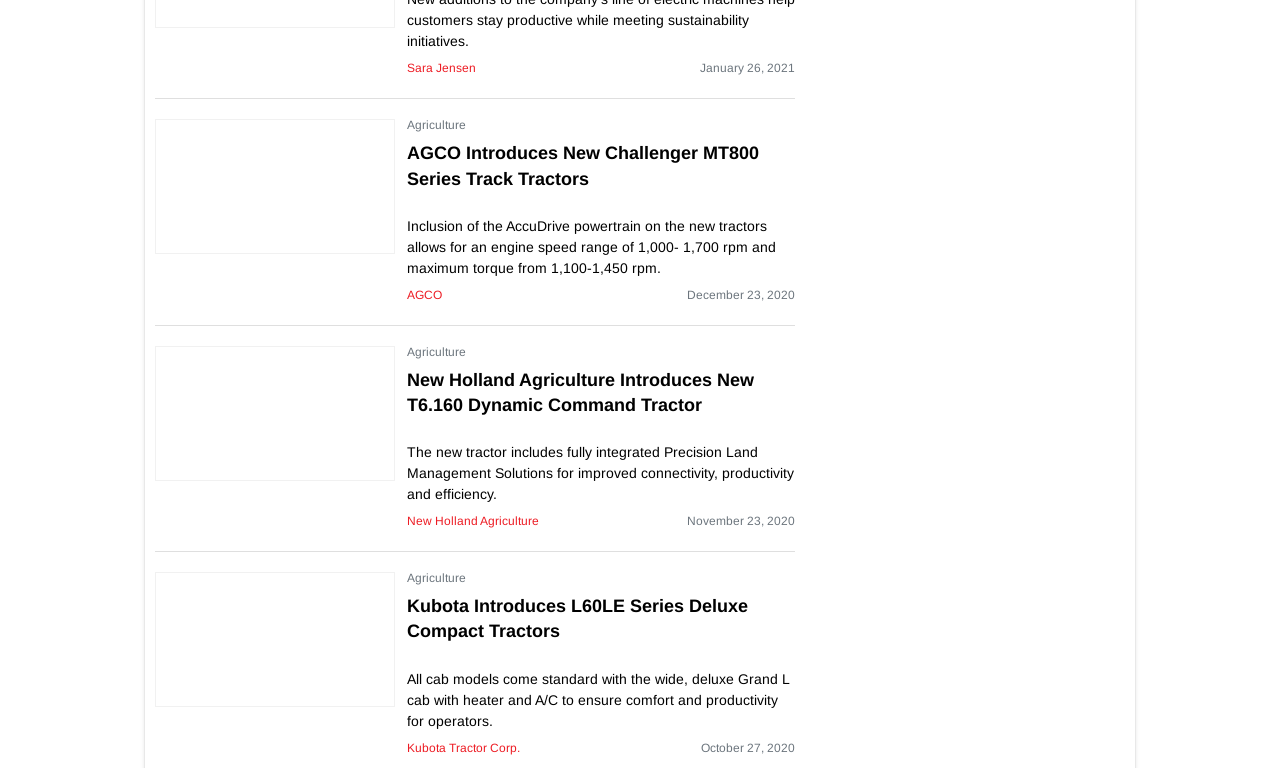Can you specify the bounding box coordinates for the region that should be clicked to fulfill this instruction: "View the article about New Holland Agriculture's T6.160 Dynamic Command Tractor".

[0.318, 0.479, 0.621, 0.568]